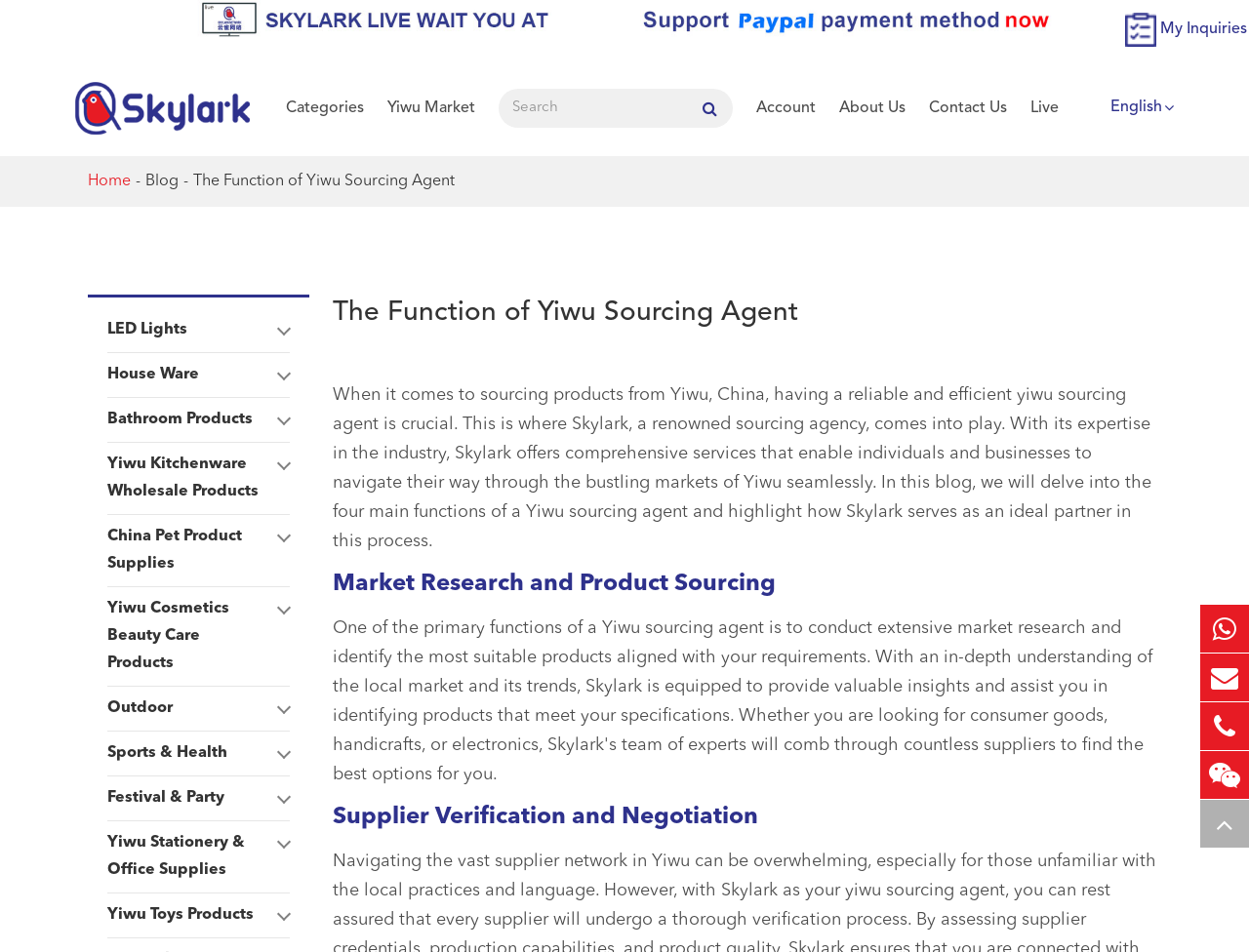Please provide a detailed answer to the question below by examining the image:
What is the company name of the Yiwu sourcing agent?

The company name of the Yiwu sourcing agent can be found in the text 'When it comes to sourcing products from Yiwu, China, having a reliable and efficient yiwu sourcing agent is crucial. This is where Skylark, a renowned sourcing agency, comes into play.' which is located in the main content area of the webpage.